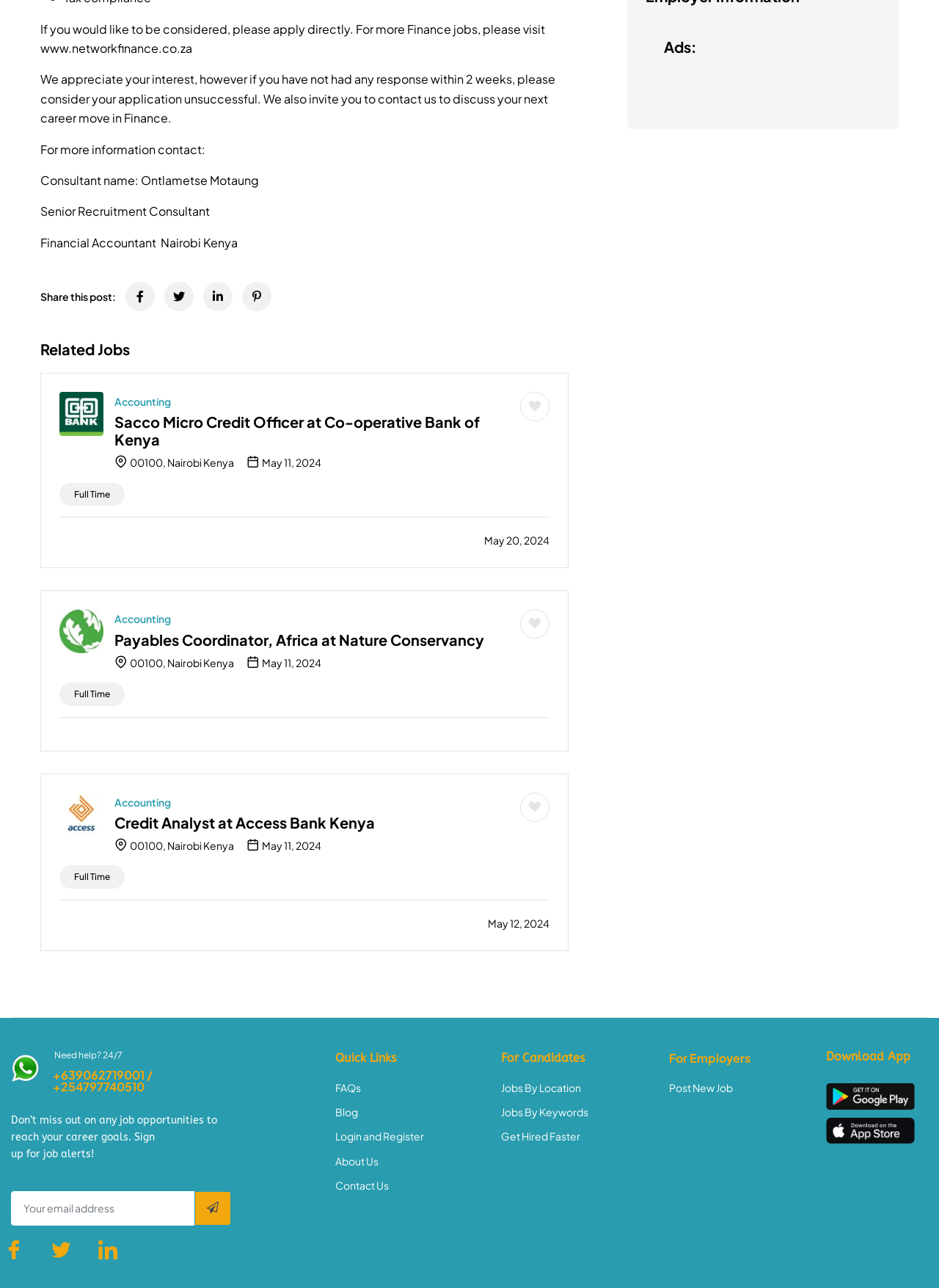Please specify the bounding box coordinates of the element that should be clicked to execute the given instruction: 'Apply for the Financial Accountant job'. Ensure the coordinates are four float numbers between 0 and 1, expressed as [left, top, right, bottom].

[0.043, 0.182, 0.253, 0.194]